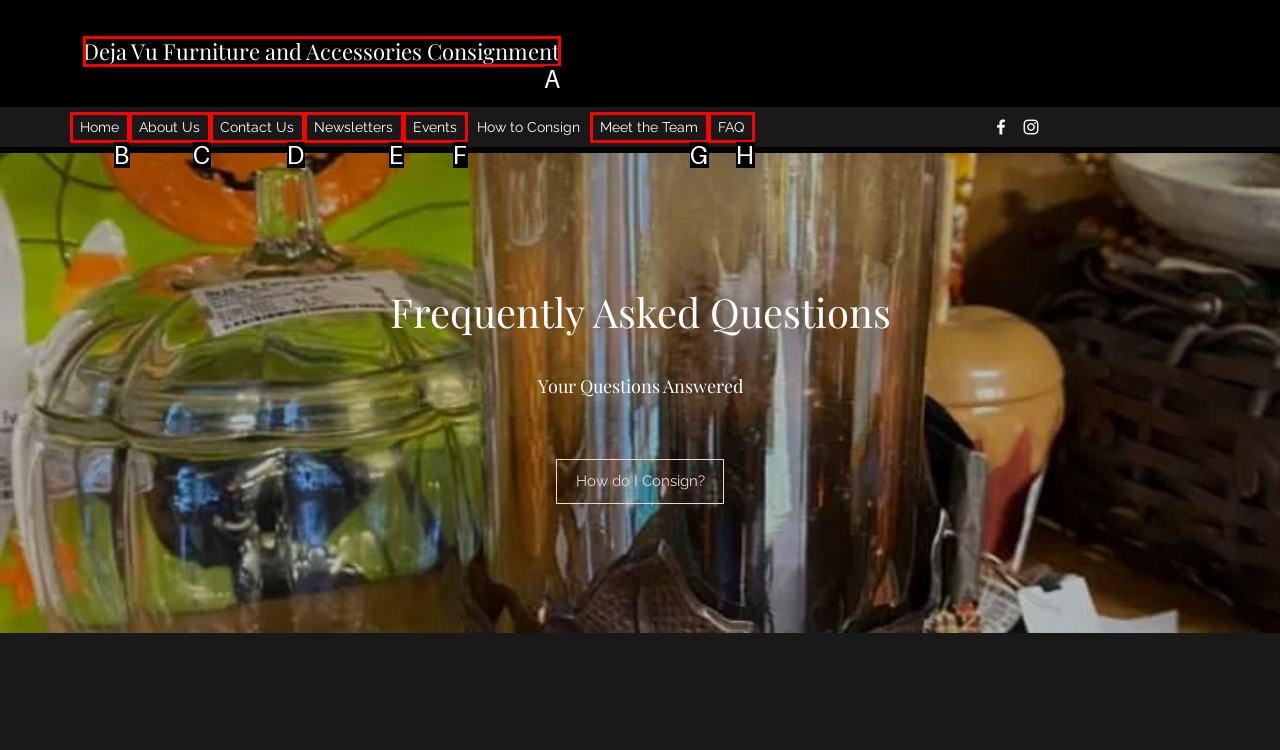Given the description: Contact Us, identify the corresponding option. Answer with the letter of the appropriate option directly.

D